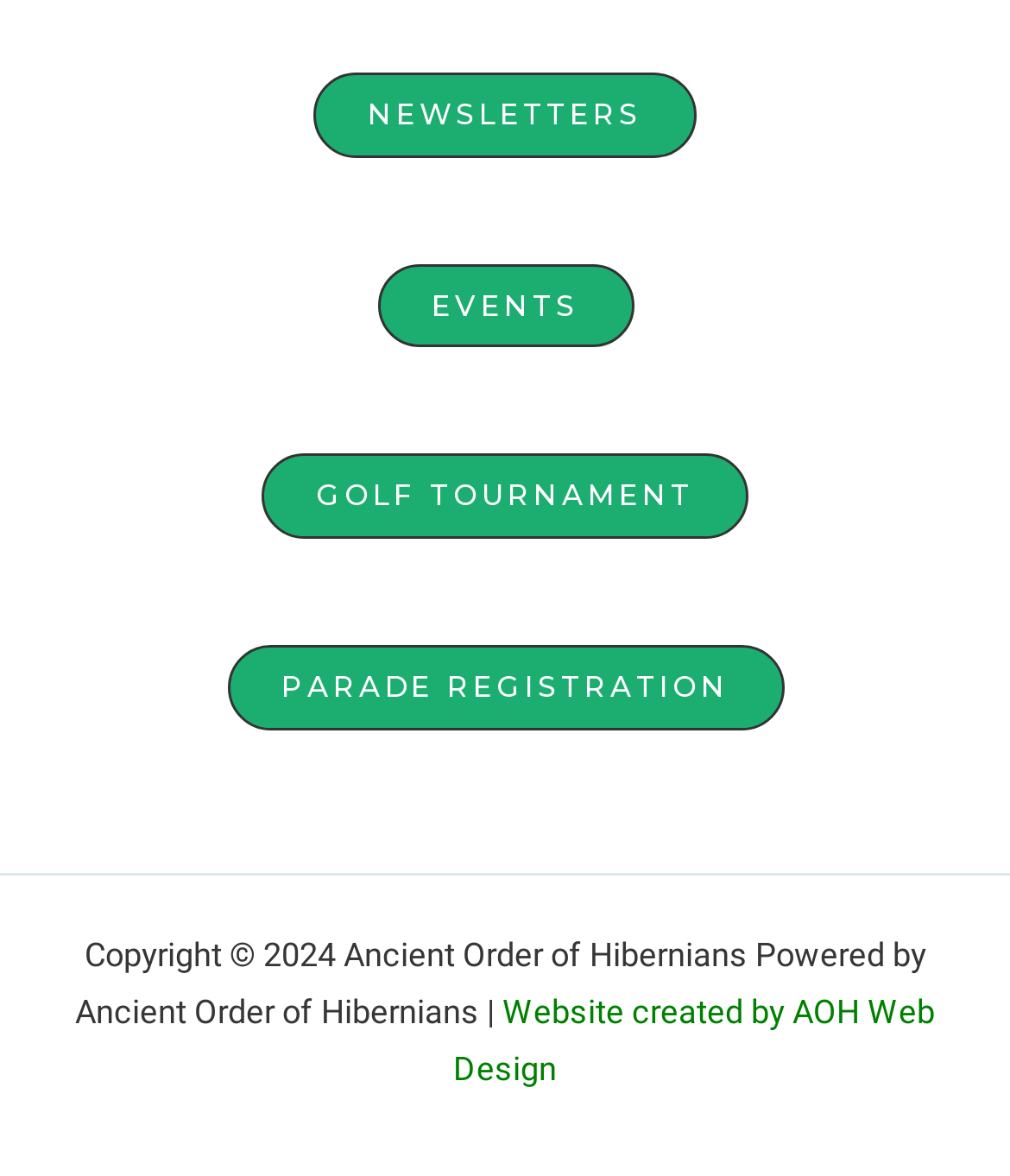Find the UI element described as: "Newsletters" and predict its bounding box coordinates. Ensure the coordinates are four float numbers between 0 and 1, [left, top, right, bottom].

[0.31, 0.061, 0.69, 0.134]